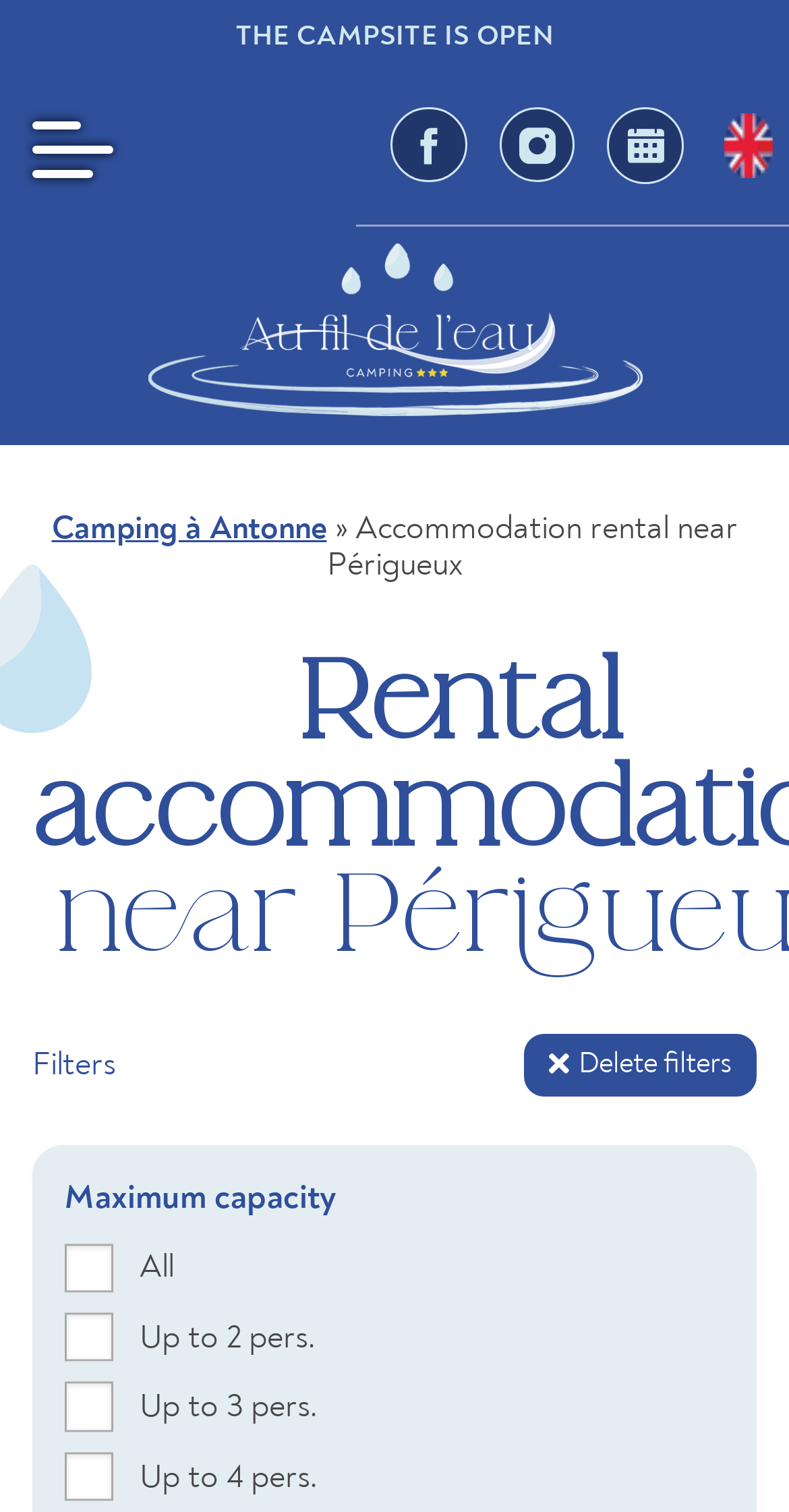Please specify the bounding box coordinates of the element that should be clicked to execute the given instruction: 'Choose the 'Up to 2 pers.' option'. Ensure the coordinates are four float numbers between 0 and 1, expressed as [left, top, right, bottom].

[0.082, 0.872, 0.115, 0.897]